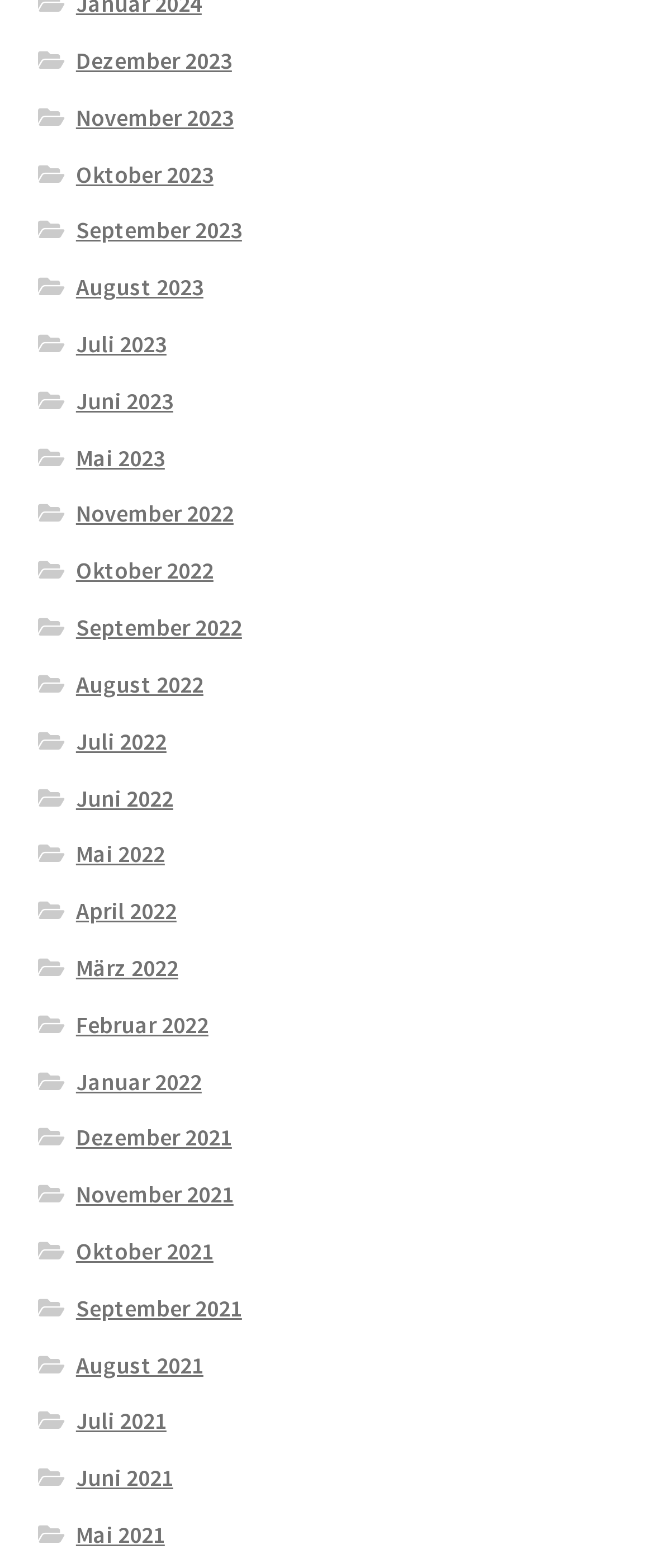Examine the screenshot and answer the question in as much detail as possible: What is the most recent month listed?

I determined the most recent month listed by examining the links on the webpage, which appear to be a list of months in descending order. The first link, 'Dezember 2023', is the most recent month listed.